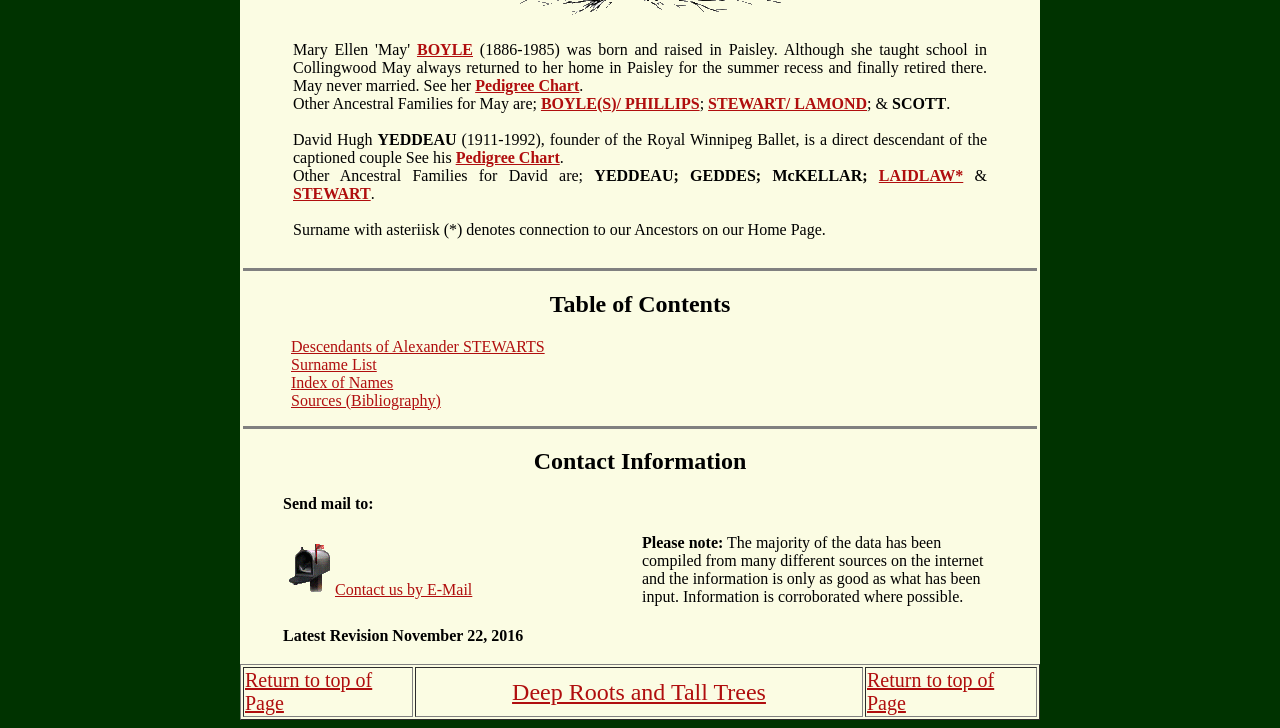What is the name of the website or project?
Provide a comprehensive and detailed answer to the question.

The name of the website or project is mentioned at the bottom of the page, which provides a link to 'Deep Roots and Tall Trees'. This suggests that this is the title or name of the website or project.